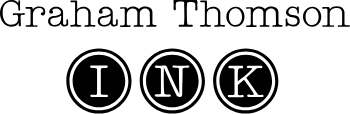Provide a brief response in the form of a single word or phrase:
What is the profession of Graham Thomson?

Political commentator and writer